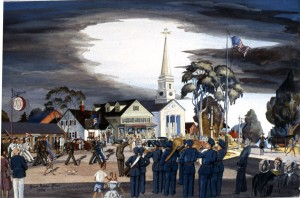Please respond in a single word or phrase: 
Who is the artist of the painting?

Gouri Ivanov-Rinov